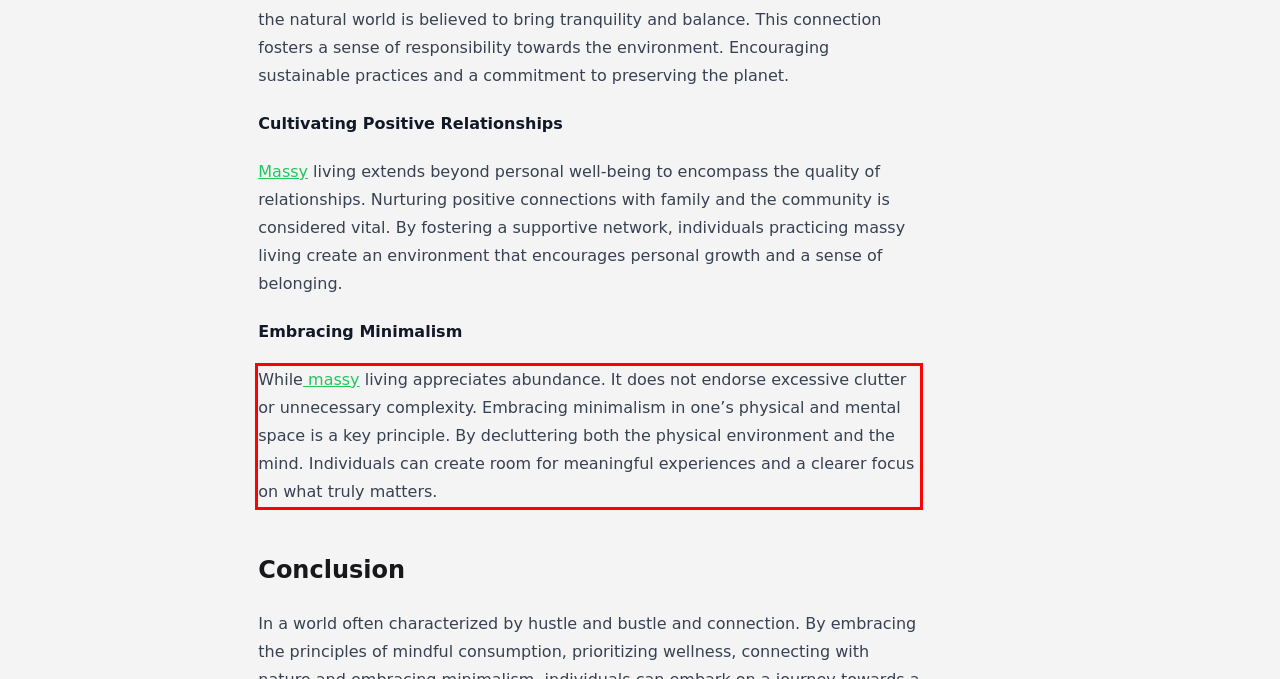Given a screenshot of a webpage containing a red rectangle bounding box, extract and provide the text content found within the red bounding box.

While massy living appreciates abundance. It does not endorse excessive clutter or unnecessary complexity. Embracing minimalism in one’s physical and mental space is a key principle. By decluttering both the physical environment and the mind. Individuals can create room for meaningful experiences and a clearer focus on what truly matters.